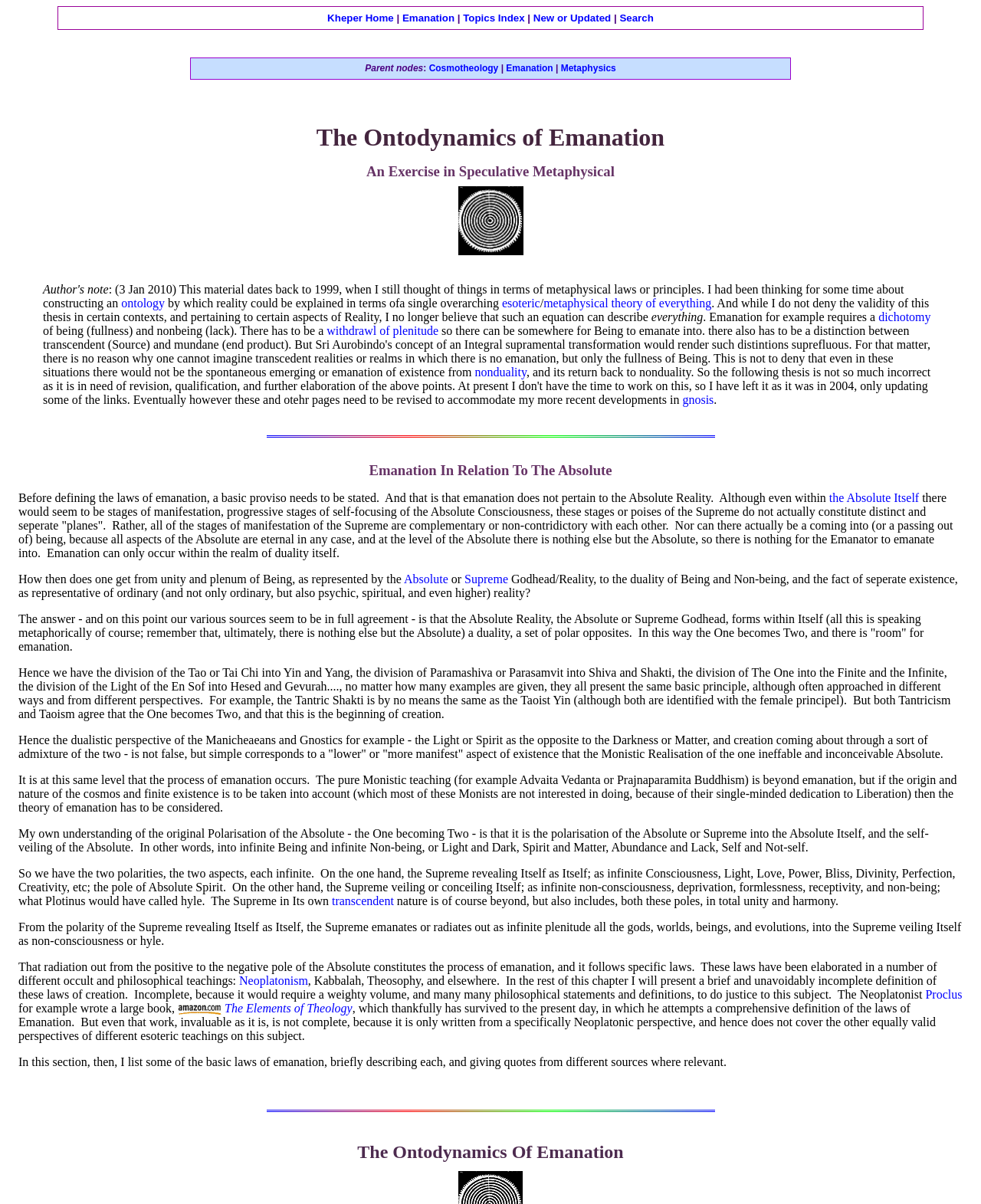Generate a thorough caption that explains the contents of the webpage.

The webpage is titled "The Ontodynamics of Emanation - An Exercise in Speculative Metaphysical" and has a heading that suggests it explores the concept of emanation in metaphysics. 

At the top of the page, there is a navigation bar with links to "Kheper Home", "Emanation", "Topics Index", "New or Updated", and "Search". Below this, there is a section with links to "Cosmotheology", "Emanation", and "Metaphysics", which appear to be related topics.

The main content of the page is divided into several sections, each with its own heading. The first section discusses the concept of emanation and its relation to the absolute reality. The text explains that emanation does not pertain to the absolute reality but rather occurs within the realm of duality. 

There is an image on the page, labeled "emanation", which is positioned near the top of the main content area. 

The text continues to explore the concept of emanation, discussing how the absolute reality forms a duality within itself, leading to the creation of separate existence. The page cites various sources, including Tantricism, Taoism, and Neoplatonism, to support its discussion of emanation.

Throughout the page, there are links to related concepts, such as "ontology", "esoteric", "metaphysical", "theory of everything", "dichotomy", "nonduality", and "gnosis". These links suggest that the page is part of a larger website that explores various philosophical and metaphysical concepts.

The page concludes with a section titled "The Ontodynamics Of Emanation", which appears to be a summary or introduction to the concept of emanation.